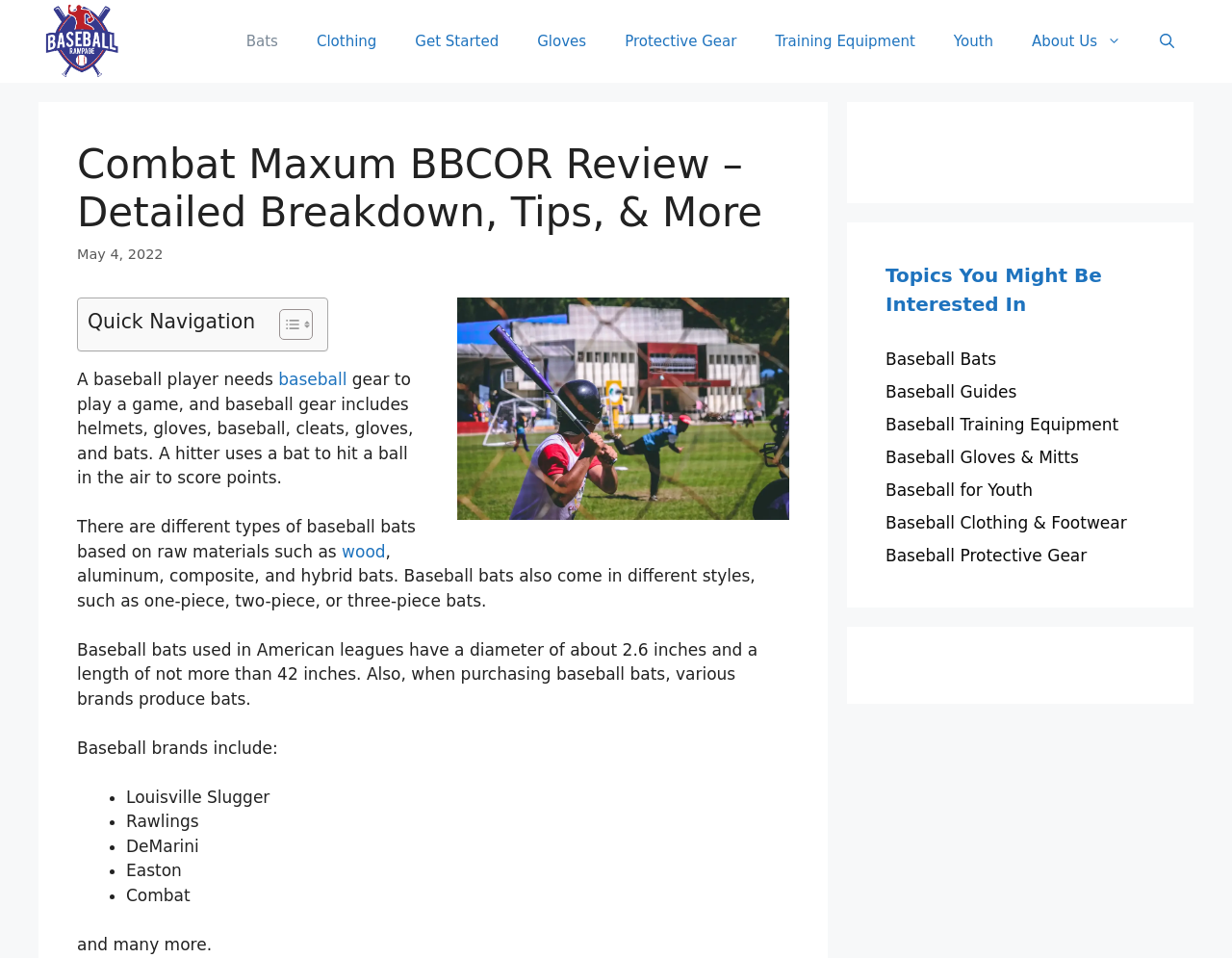Could you specify the bounding box coordinates for the clickable section to complete the following instruction: "Click on the 'Baseball Rampage' link"?

[0.031, 0.032, 0.102, 0.052]